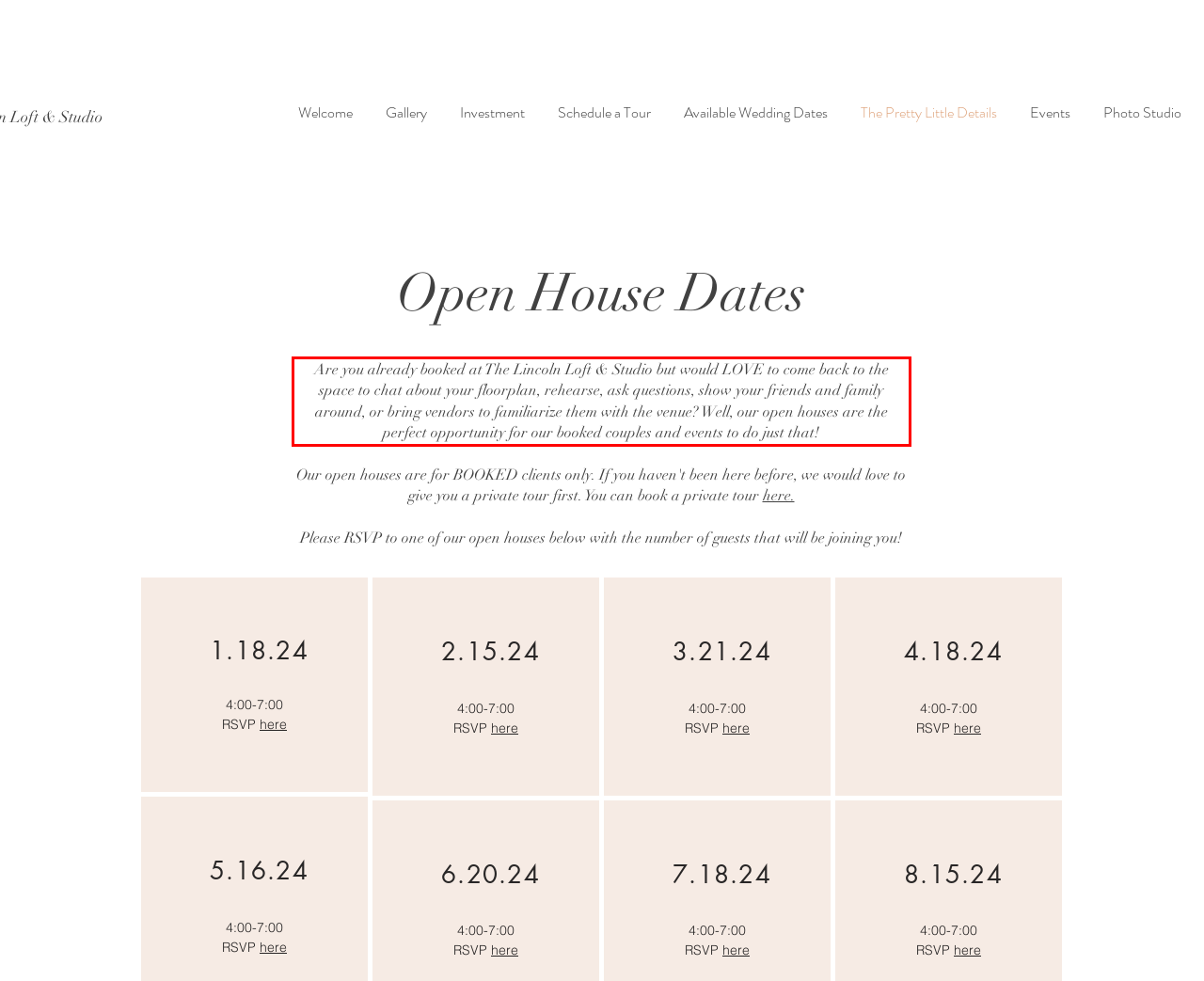Given a screenshot of a webpage, identify the red bounding box and perform OCR to recognize the text within that box.

Are you already booked at The Lincoln Loft & Studio but would LOVE to come back to the space to chat about your floorplan, rehearse, ask questions, show your friends and family around, or bring vendors to familiarize them with the venue? Well, our open houses are the perfect opportunity for our booked couples and events to do just that!